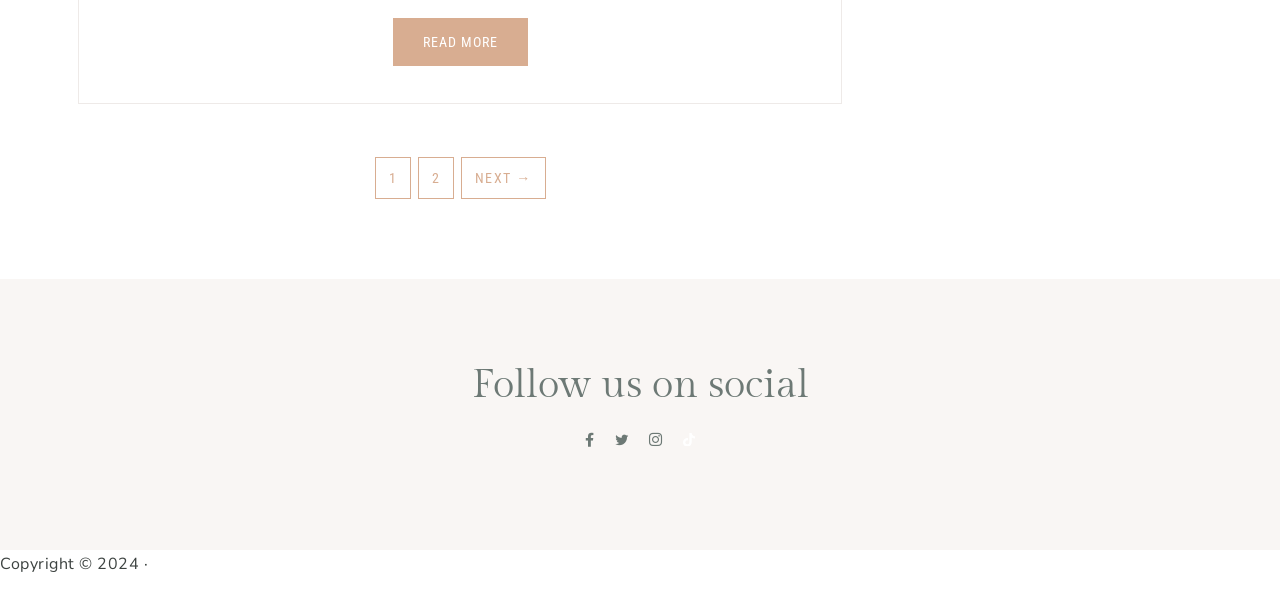What is the text of the first link in the pagination?
Based on the screenshot, answer the question with a single word or phrase.

1